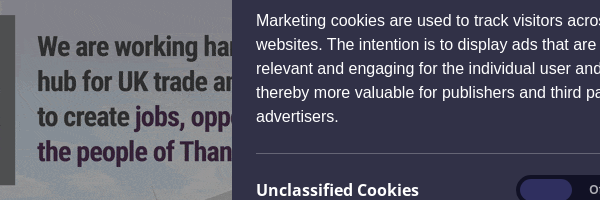What is the purpose of marketing cookies?
Using the image, respond with a single word or phrase.

Track visitors